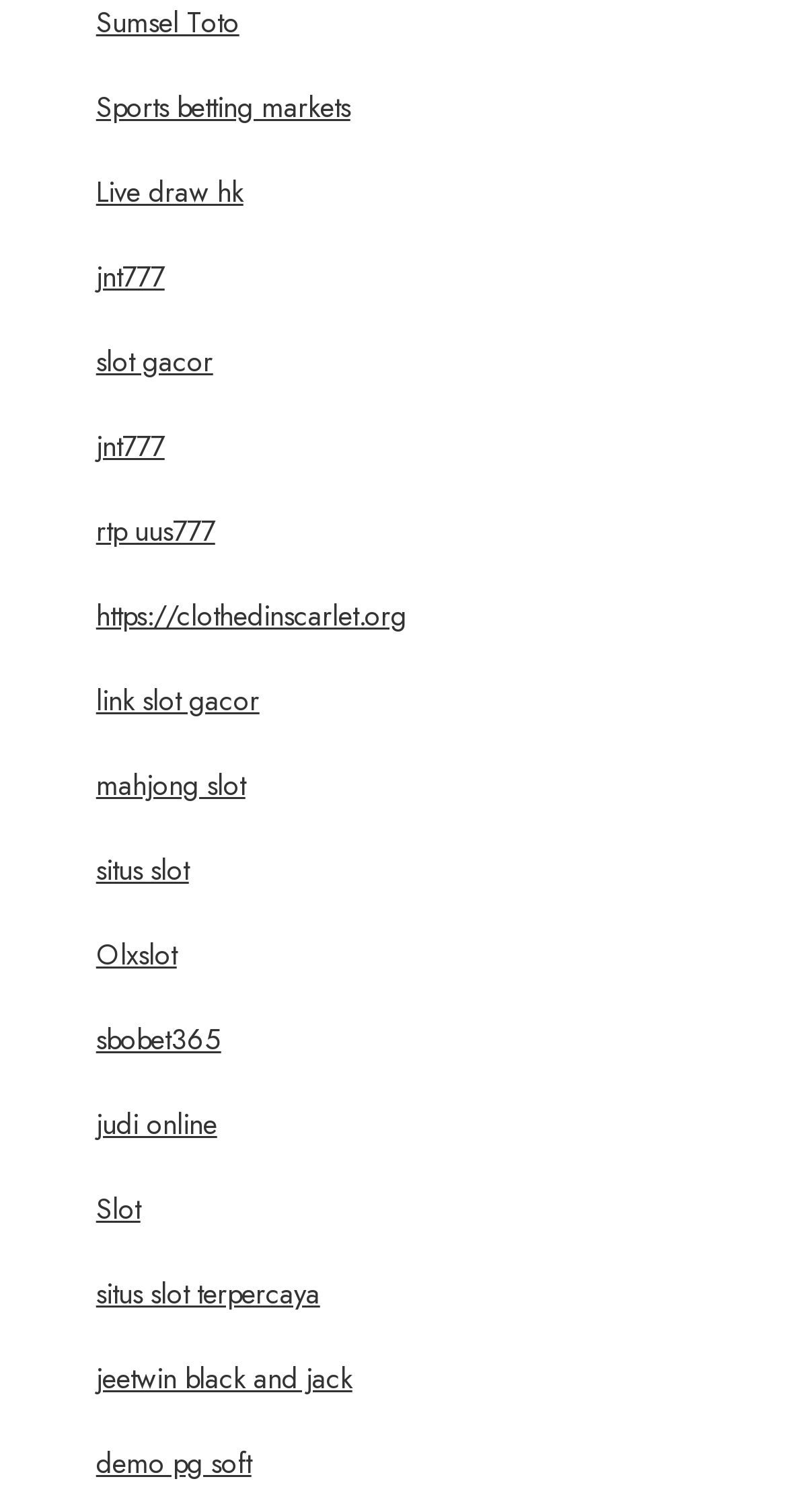Locate the bounding box coordinates of the clickable region necessary to complete the following instruction: "Access jnt777". Provide the coordinates in the format of four float numbers between 0 and 1, i.e., [left, top, right, bottom].

[0.122, 0.17, 0.209, 0.196]